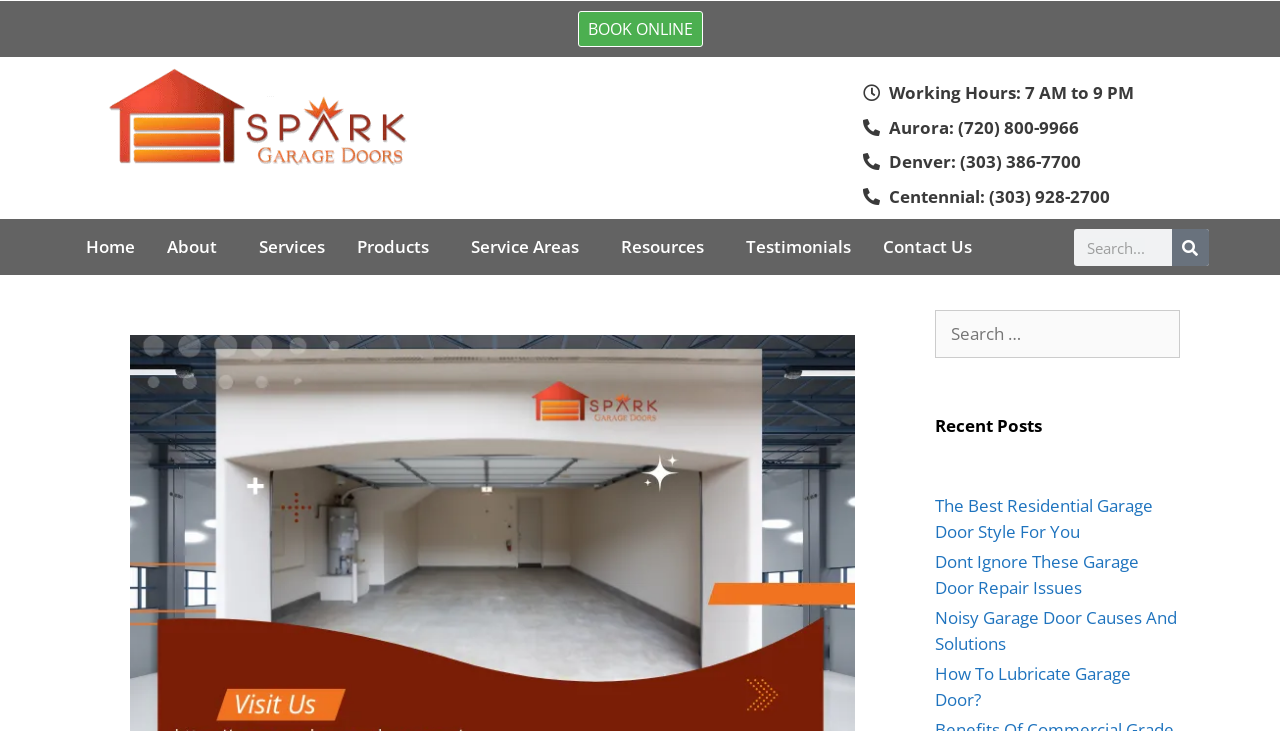Locate the bounding box coordinates of the item that should be clicked to fulfill the instruction: "Contact us".

[0.677, 0.306, 0.772, 0.369]